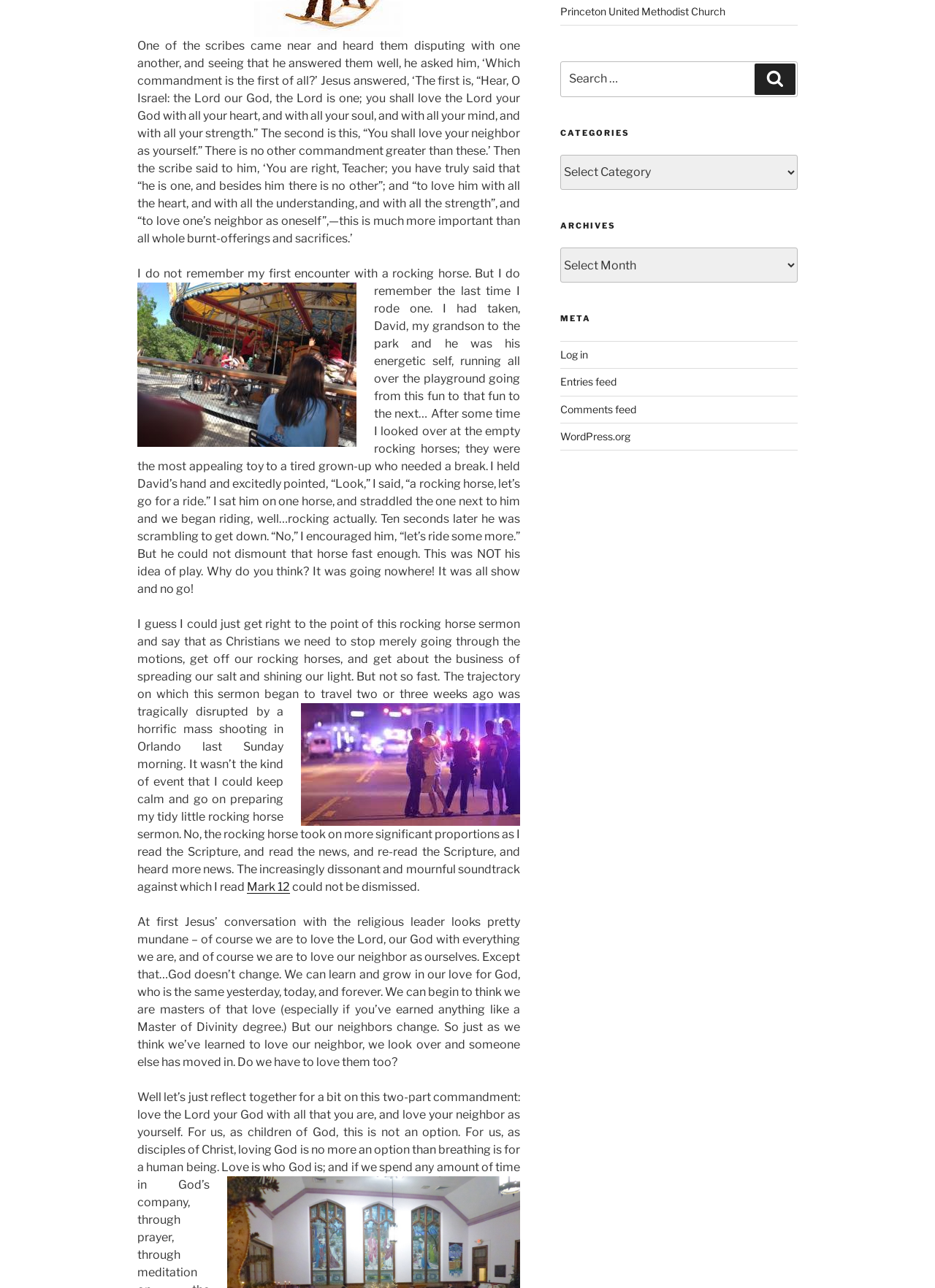Please specify the bounding box coordinates in the format (top-left x, top-left y, bottom-right x, bottom-right y), with values ranging from 0 to 1. Identify the bounding box for the UI component described as follows: Entries feed

[0.599, 0.291, 0.659, 0.301]